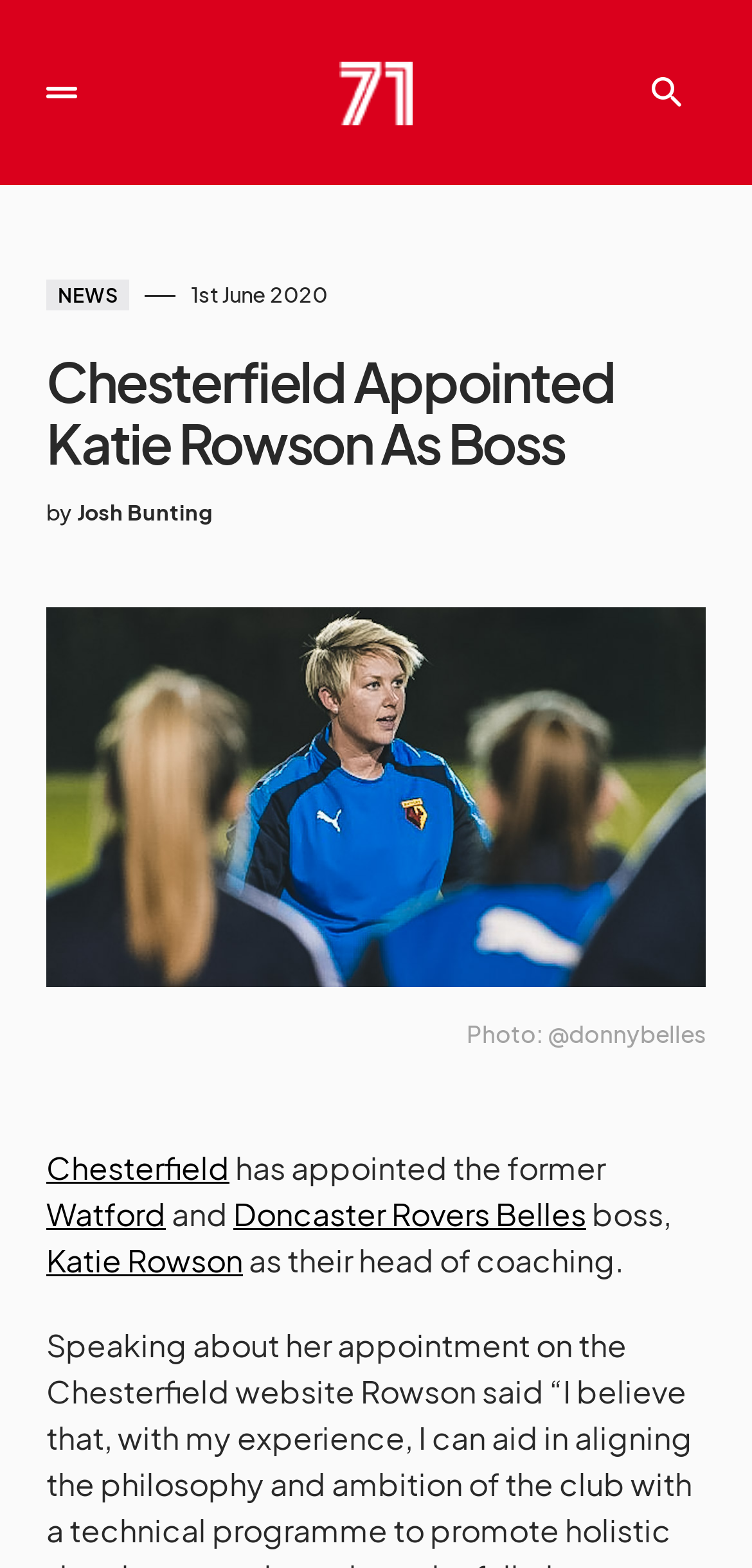Offer a thorough description of the webpage.

The webpage appears to be a news article about Chesterfield appointing Katie Rowson as their boss. At the top left, there is a button with no text, and next to it, a link with the text "Since 71" accompanied by an image with the same description. On the top right, there is another button with a icon described as "\ue92c".

Below the top section, there is a link with the text "NEWS" on the left, followed by a static text "1st June 2020" in the middle. A heading with the title "Chesterfield Appointed Katie Rowson As Boss" spans across the page.

Under the heading, there is a static text "by" on the left, followed by a link with the text "Josh Bunting". A figure with no description takes up most of the width, and below it, a figcaption with a static text "Photo: @donnybelles" on the right side.

The main content of the article starts below the figure, with a link with the text "Chesterfield" on the left, followed by a static text "has appointed the former". The text then continues with links to "Watford", "Doncaster Rovers Belles", and "Katie Rowson", interspersed with static texts "and", "boss,", and "as their head of coaching."